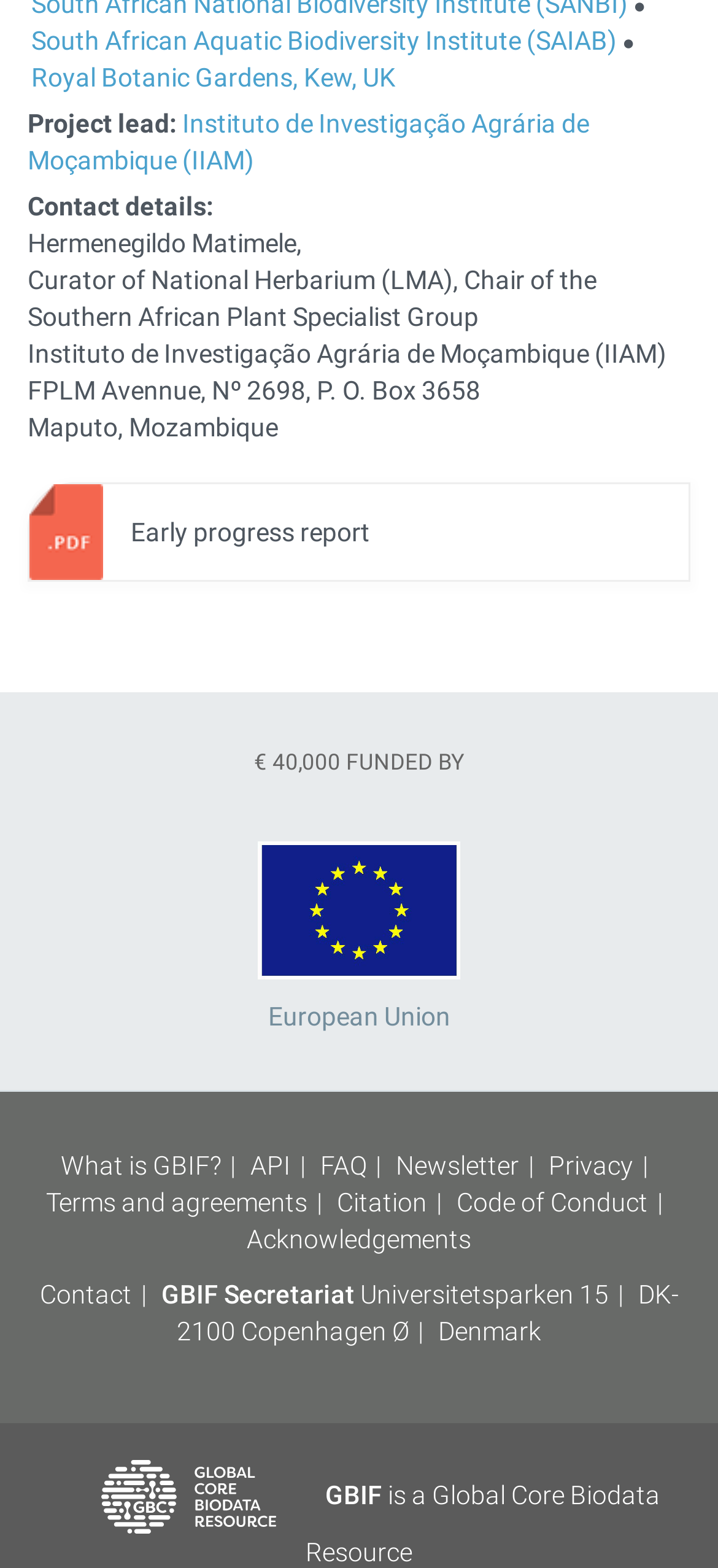Based on the image, provide a detailed response to the question:
What is the location of the GBIF Secretariat?

I found the answer by looking at the static texts 'Universitetsparken 15', 'DK-2100 Copenhagen Ø', and 'Denmark' which are located at the bottom of the webpage.